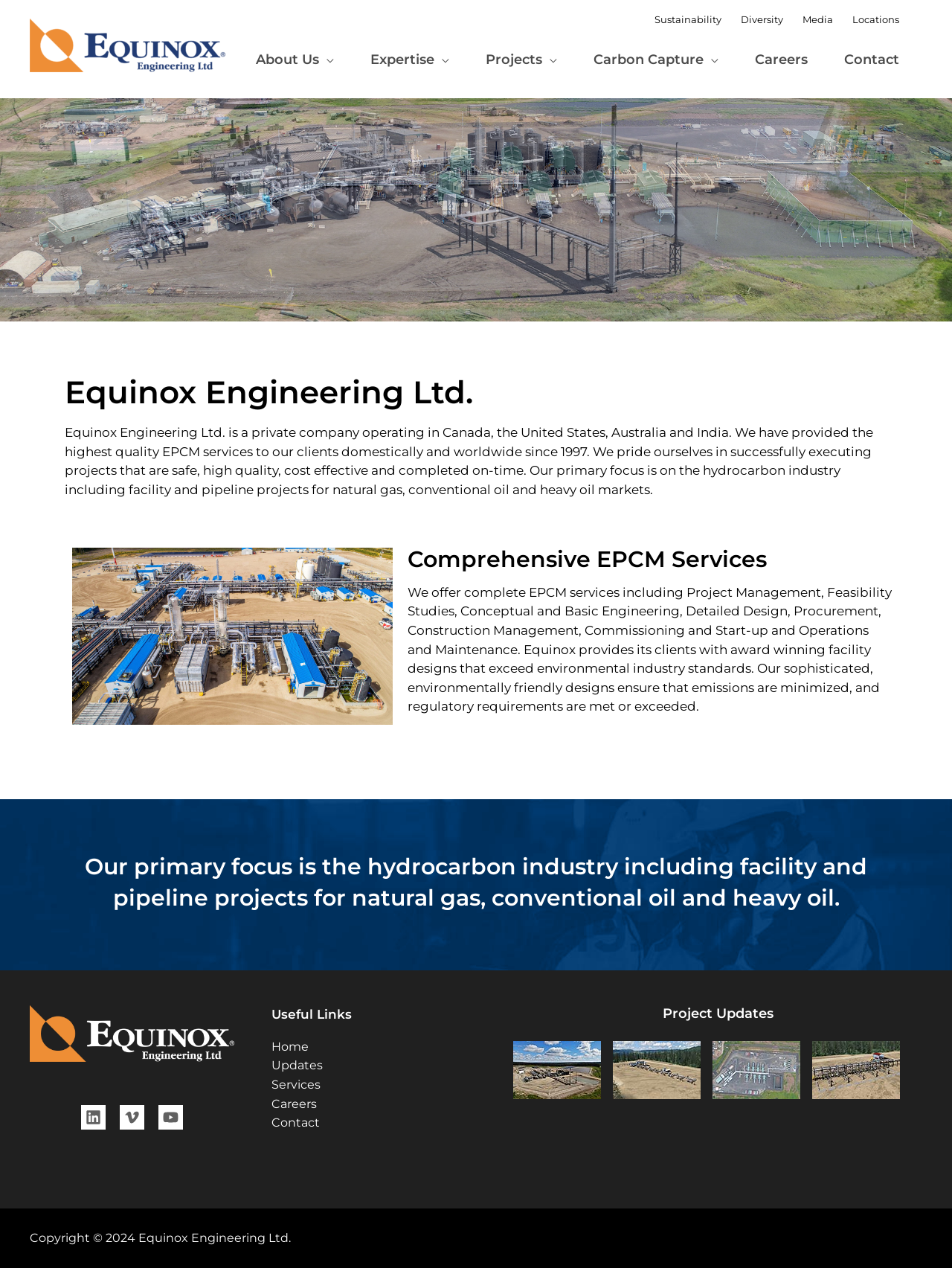Please specify the bounding box coordinates for the clickable region that will help you carry out the instruction: "Visit the LinkedIn page".

[0.085, 0.871, 0.111, 0.891]